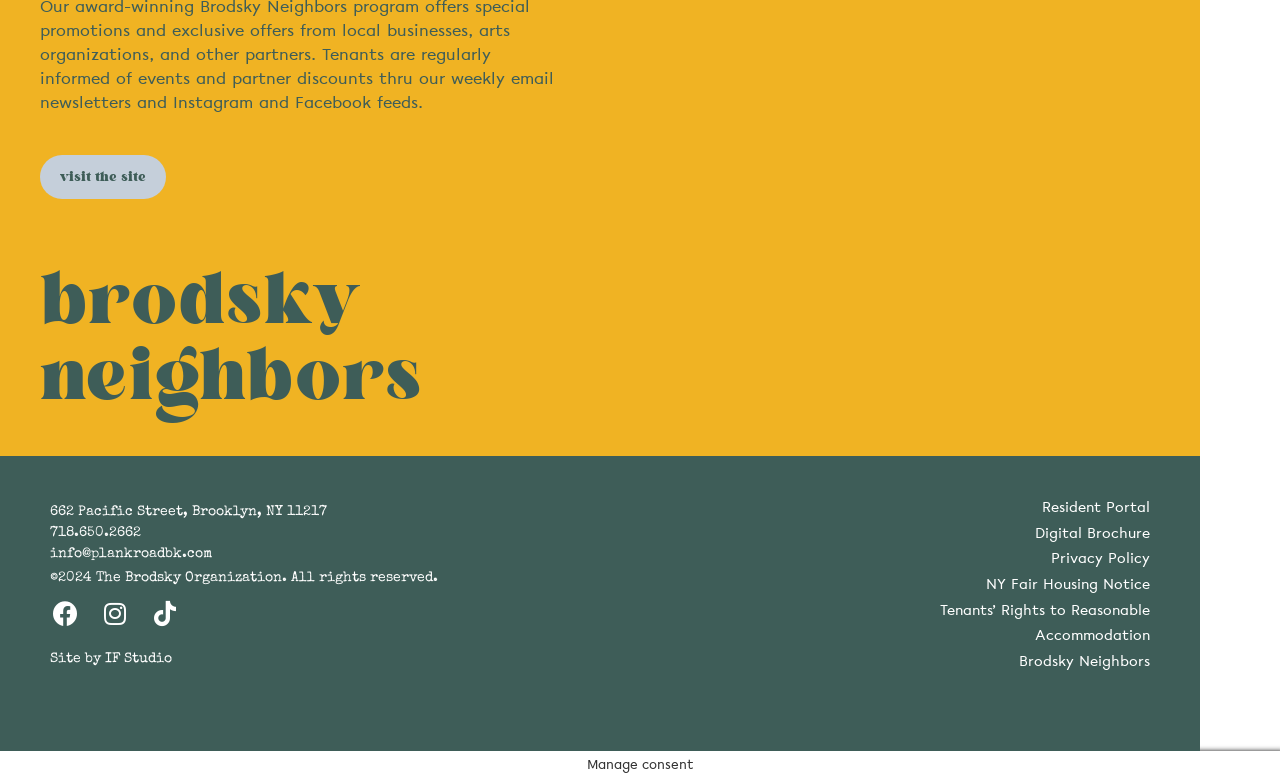Provide a one-word or one-phrase answer to the question:
What is the name of the studio that designed the site?

IF Studio